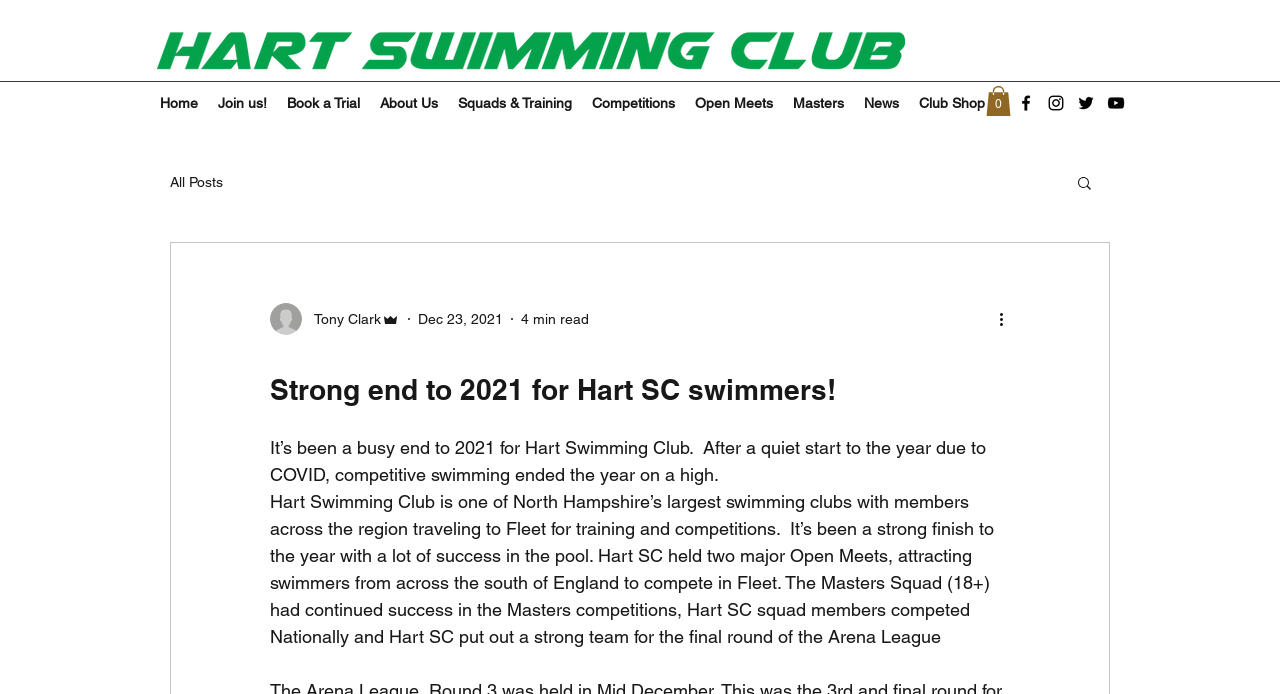What is the name of the swimming club mentioned?
Answer briefly with a single word or phrase based on the image.

Hart Swimming Club